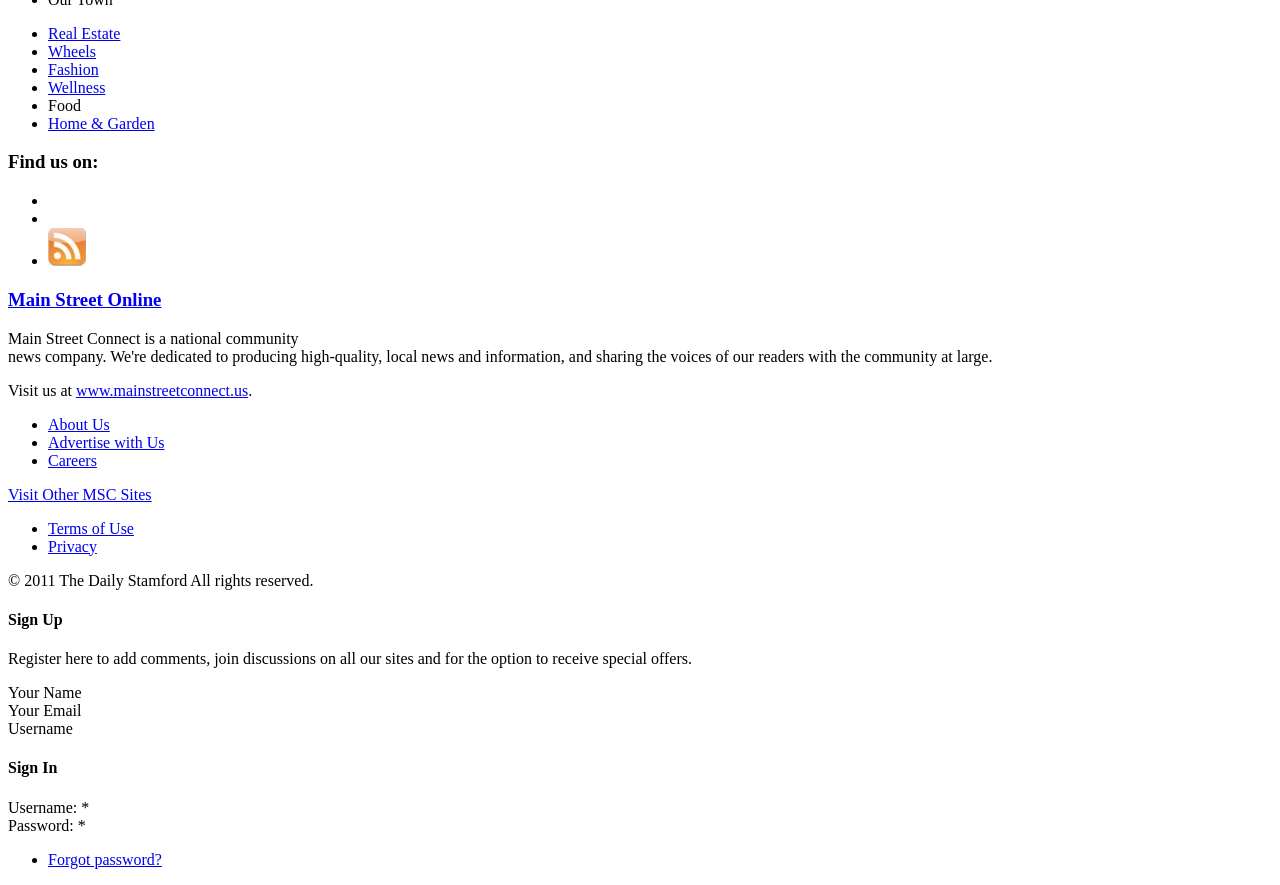What is the purpose of the 'Sign Up' section?
Please use the image to provide a one-word or short phrase answer.

To register and add comments